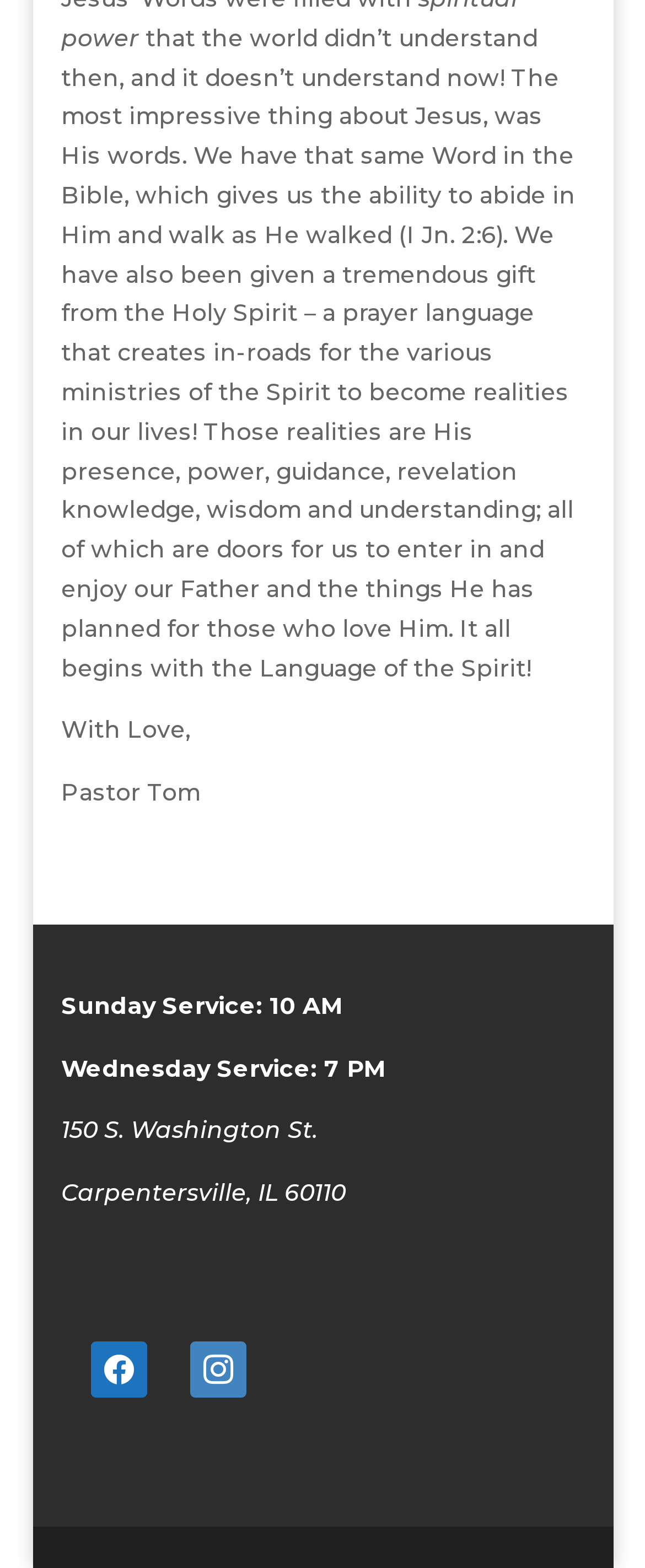Who is the author of the message?
Deliver a detailed and extensive answer to the question.

The author of the message is identified as 'Pastor Tom' based on the StaticText element with the text 'Pastor Tom' located at the top of the webpage.